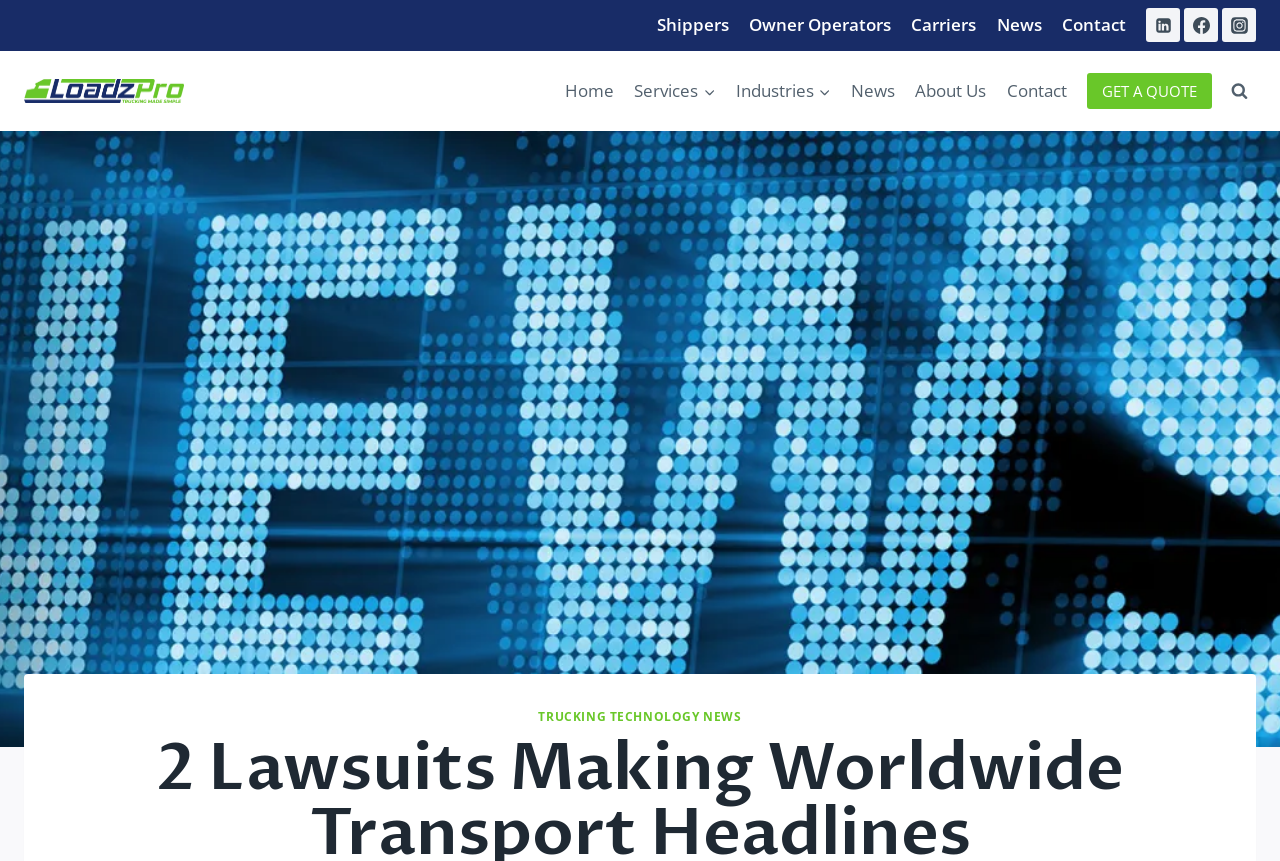Can you determine the bounding box coordinates of the area that needs to be clicked to fulfill the following instruction: "View search form"?

[0.955, 0.086, 0.981, 0.125]